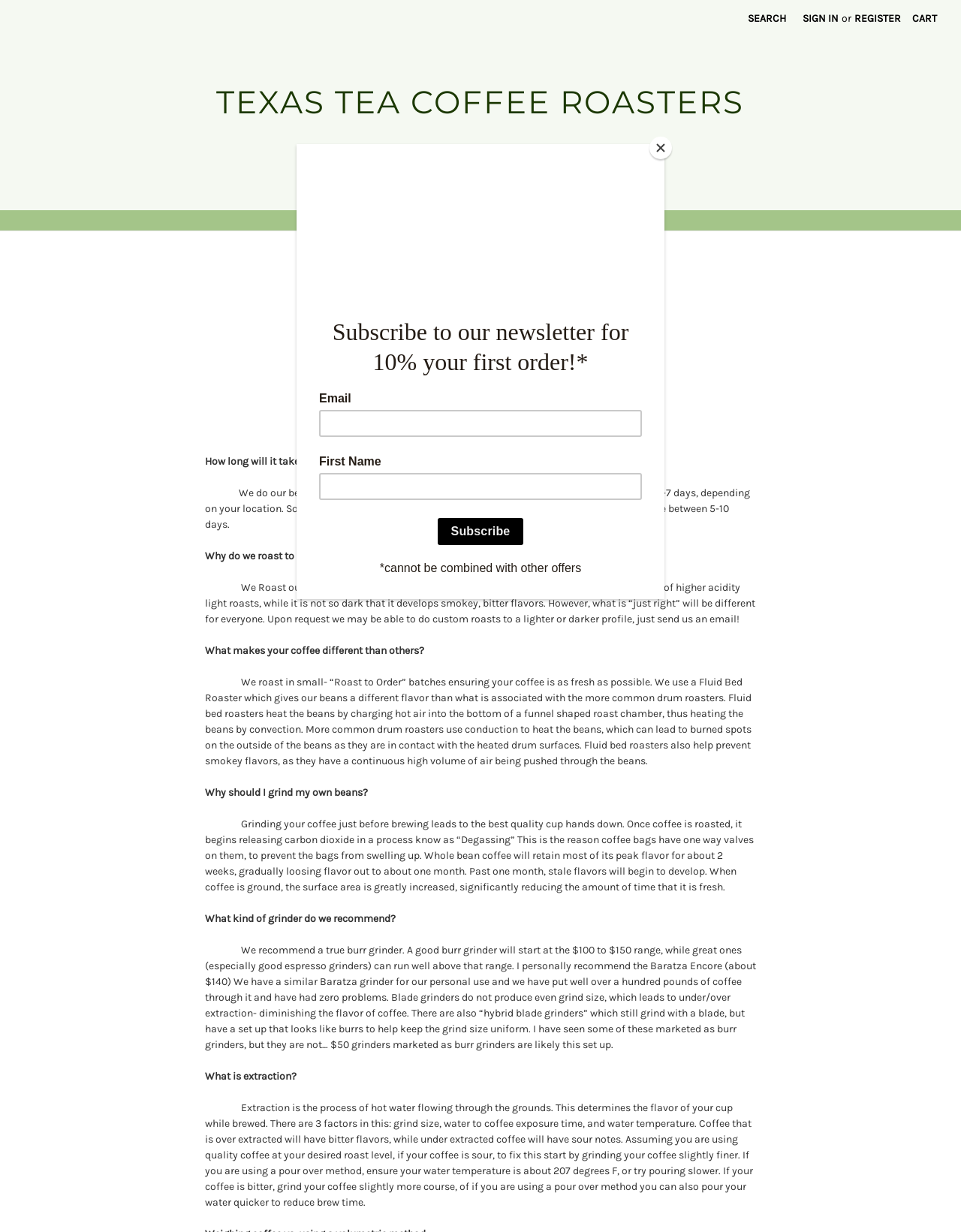Explain the webpage's design and content in an elaborate manner.

The webpage is a FAQ page for a coffee company, Texas Tea Coffee Roasters. At the top of the page, there is a search button and a sign-in/register section, followed by a cart icon with 0 items. Below this, there is a navigation menu with links to the home page, FAQs, and other sections.

The main content of the page is divided into sections, each with a question and a detailed answer. The questions are about the company's shipping policy, roasting process, and coffee quality. The answers provide detailed information about the company's practices, such as roasting to medium dark, using a fluid bed roaster, and recommending grinding your own beans.

There are six questions in total, each with a lengthy answer that provides insight into the company's values and practices. The text is organized in a clear and easy-to-read format, with each question and answer separated by a small gap.

On the right side of the page, there is a section with promotional text, including "Free shipping on all orders!" and "Roasted in Hardin, TX". There is also a breadcrumb navigation menu at the top of the page, which shows the current page (FAQs) and allows users to navigate back to the home page.

At the bottom of the page, there is a button to close the FAQ section, and an iframe that takes up a significant portion of the page.